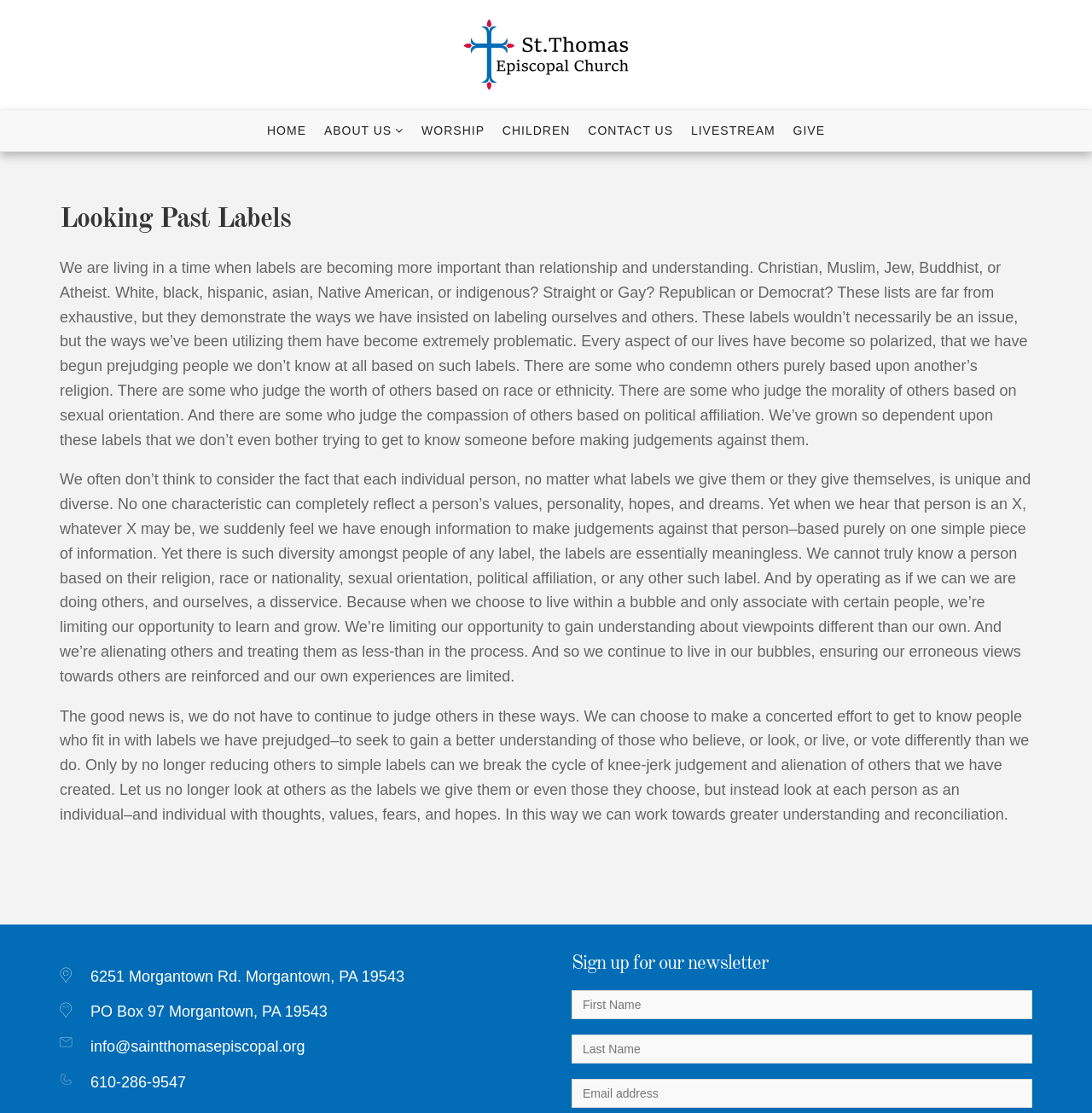How can users contact the church?
Could you answer the question with a detailed and thorough explanation?

I found the answer by looking at the contact information section of the webpage, which lists the church's phone number, email address, and mailing address. This suggests that users can contact the church through any of these methods.